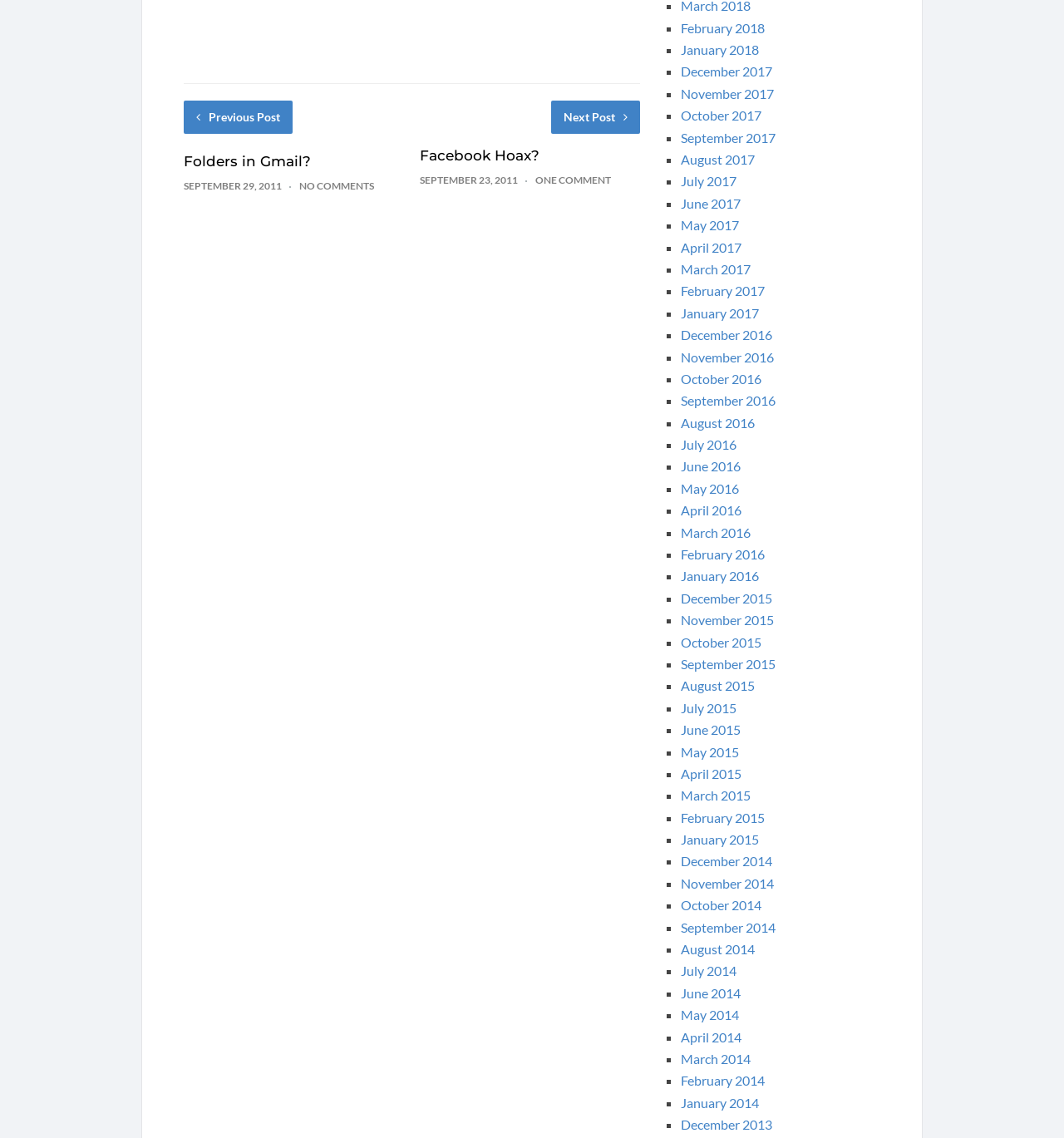How many comments does the 'Facebook Hoax?' article have?
Please respond to the question with a detailed and informative answer.

I found the 'Facebook Hoax?' article and looked for the comment count, which is listed as 'ONE COMMENT'.